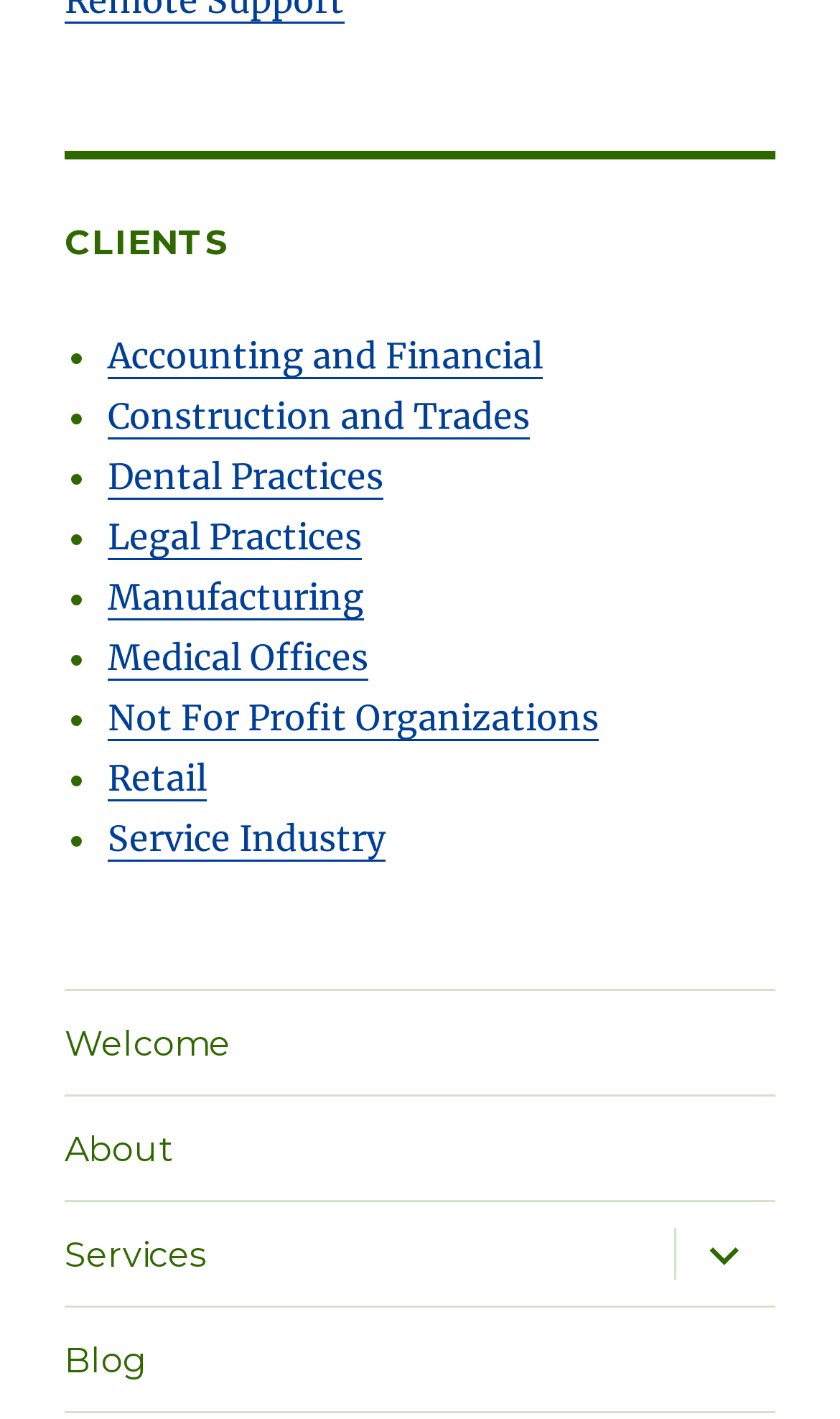Given the element description: "About", predict the bounding box coordinates of this UI element. The coordinates must be four float numbers between 0 and 1, given as [left, top, right, bottom].

[0.077, 0.773, 0.923, 0.846]